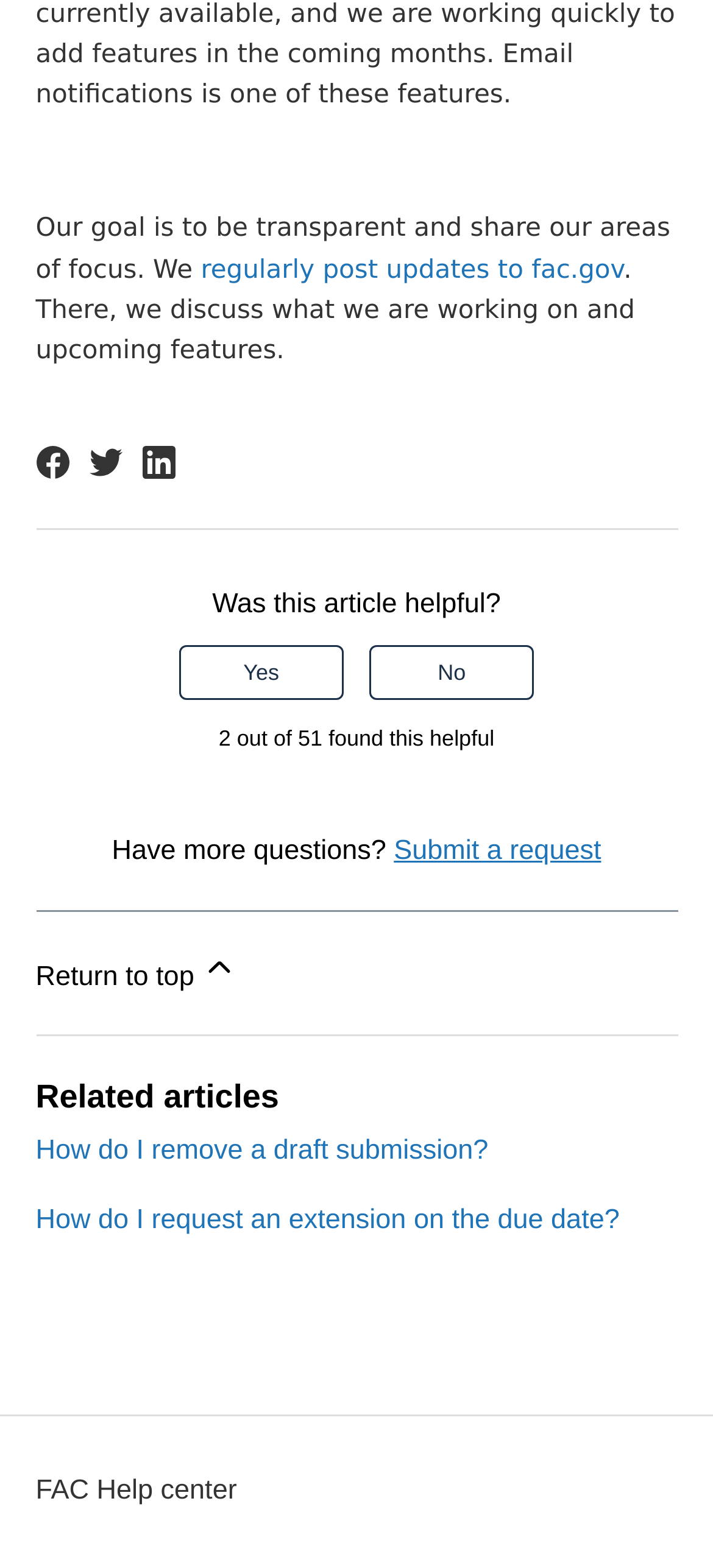Look at the image and answer the question in detail:
What can you do if you have more questions?

The webpage has a section 'Have more questions?' with a link to 'Submit a request', which implies that users can submit a request to get answers to their questions.